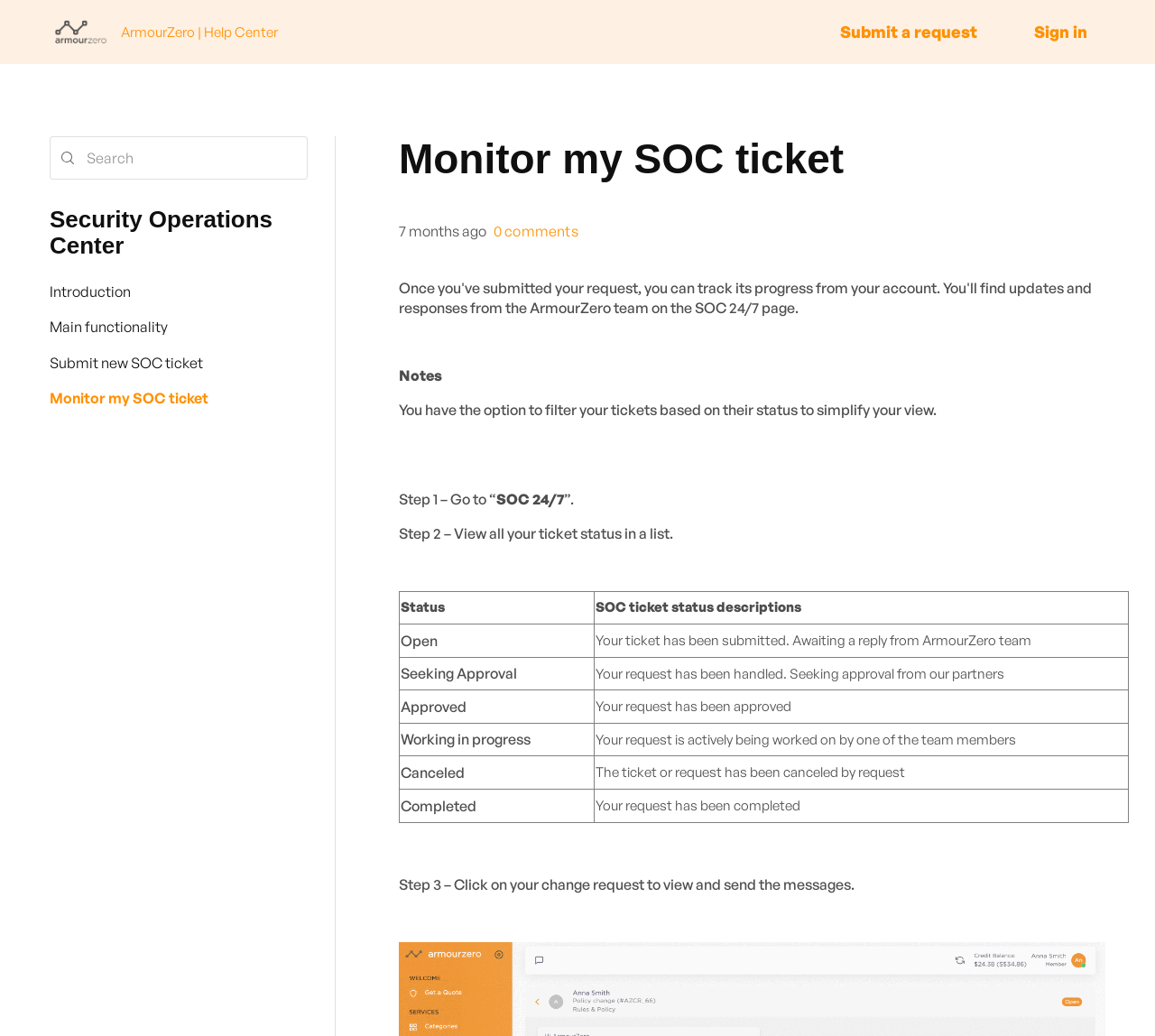Please find the bounding box coordinates (top-left x, top-left y, bottom-right x, bottom-right y) in the screenshot for the UI element described as follows: Main functionality

[0.043, 0.307, 0.145, 0.324]